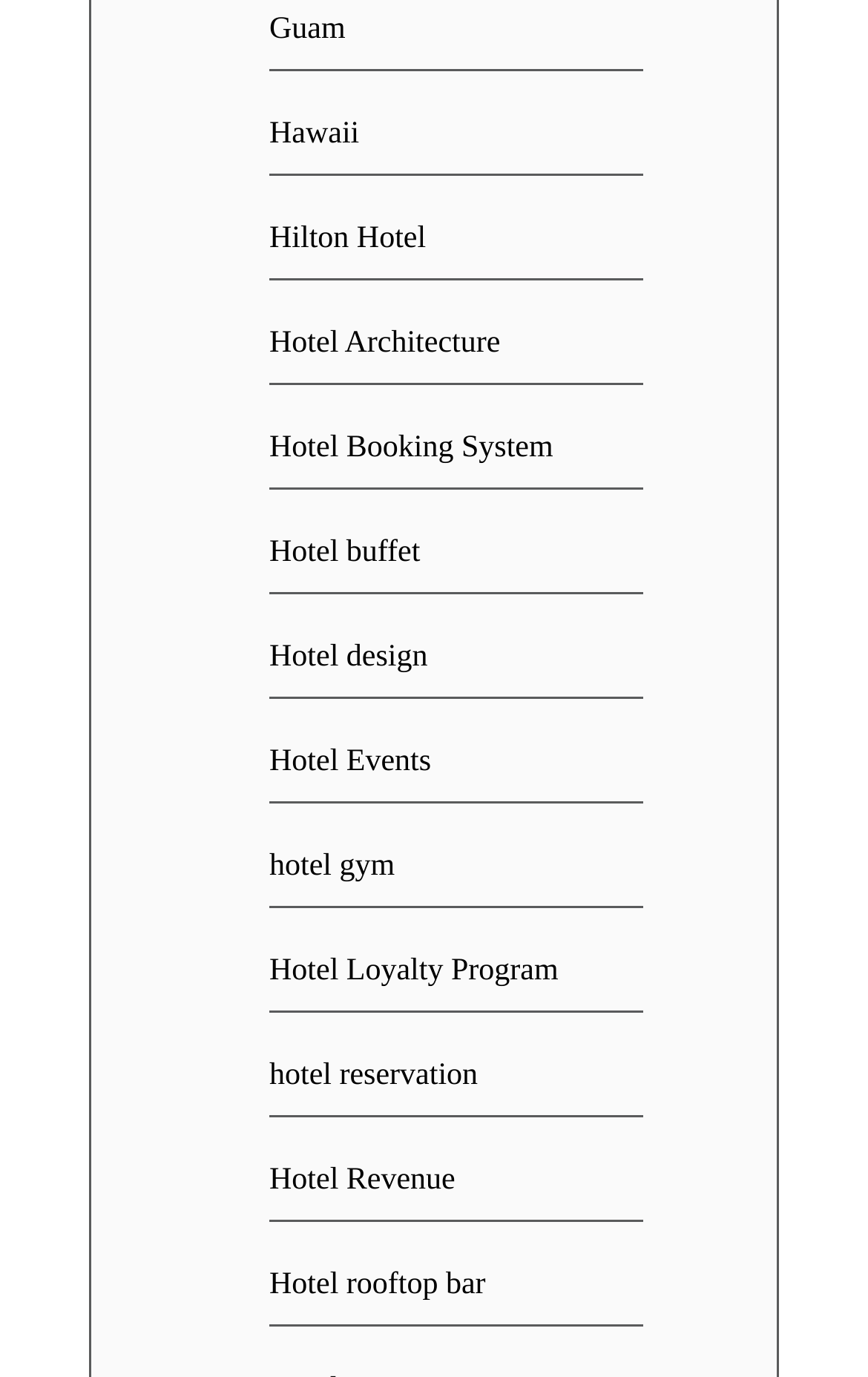Please give a concise answer to this question using a single word or phrase: 
How many hotel-related links are on this page?

11